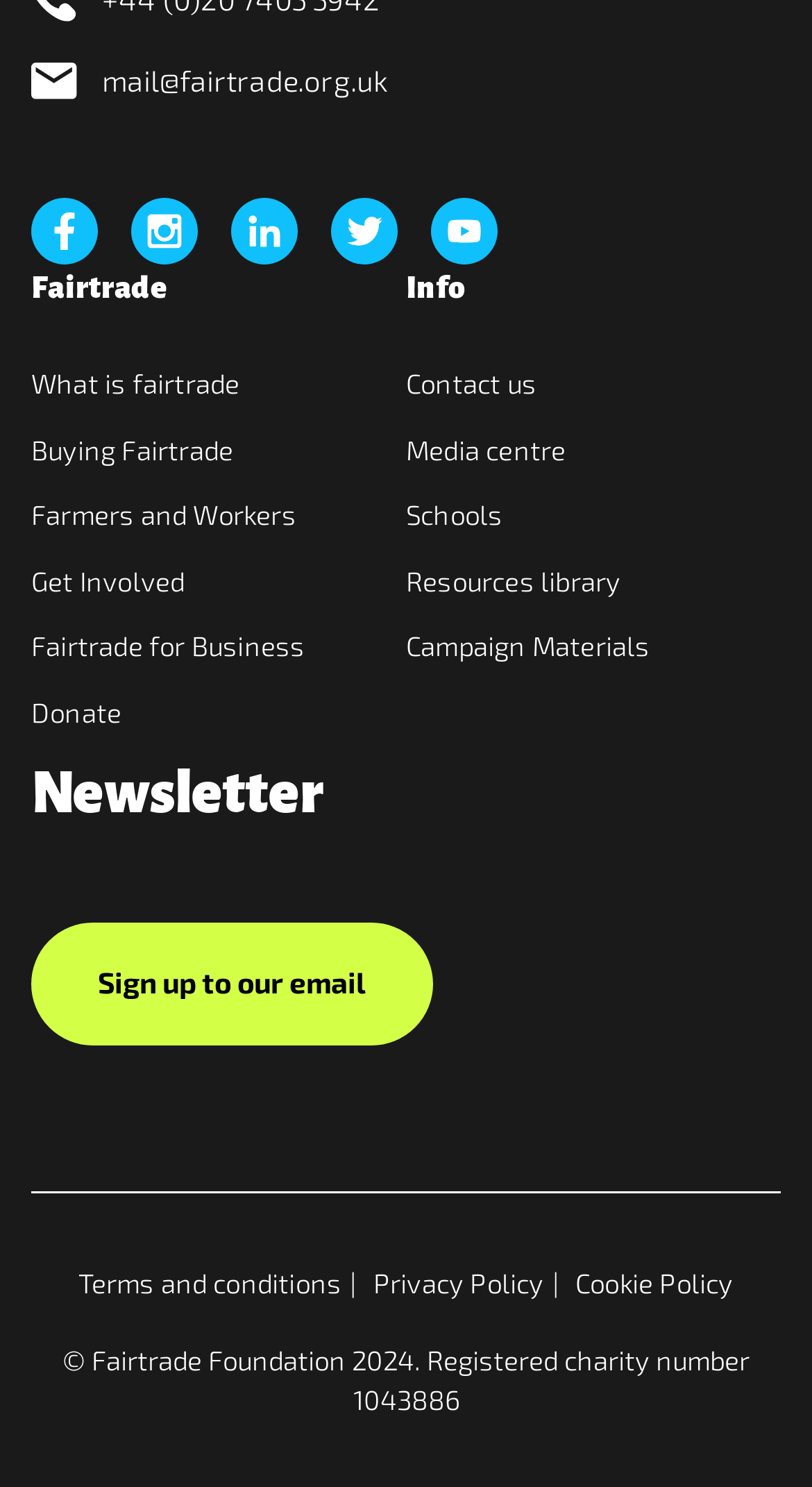Find the bounding box coordinates for the element described here: "Sign up to our email".

[0.038, 0.621, 0.533, 0.703]